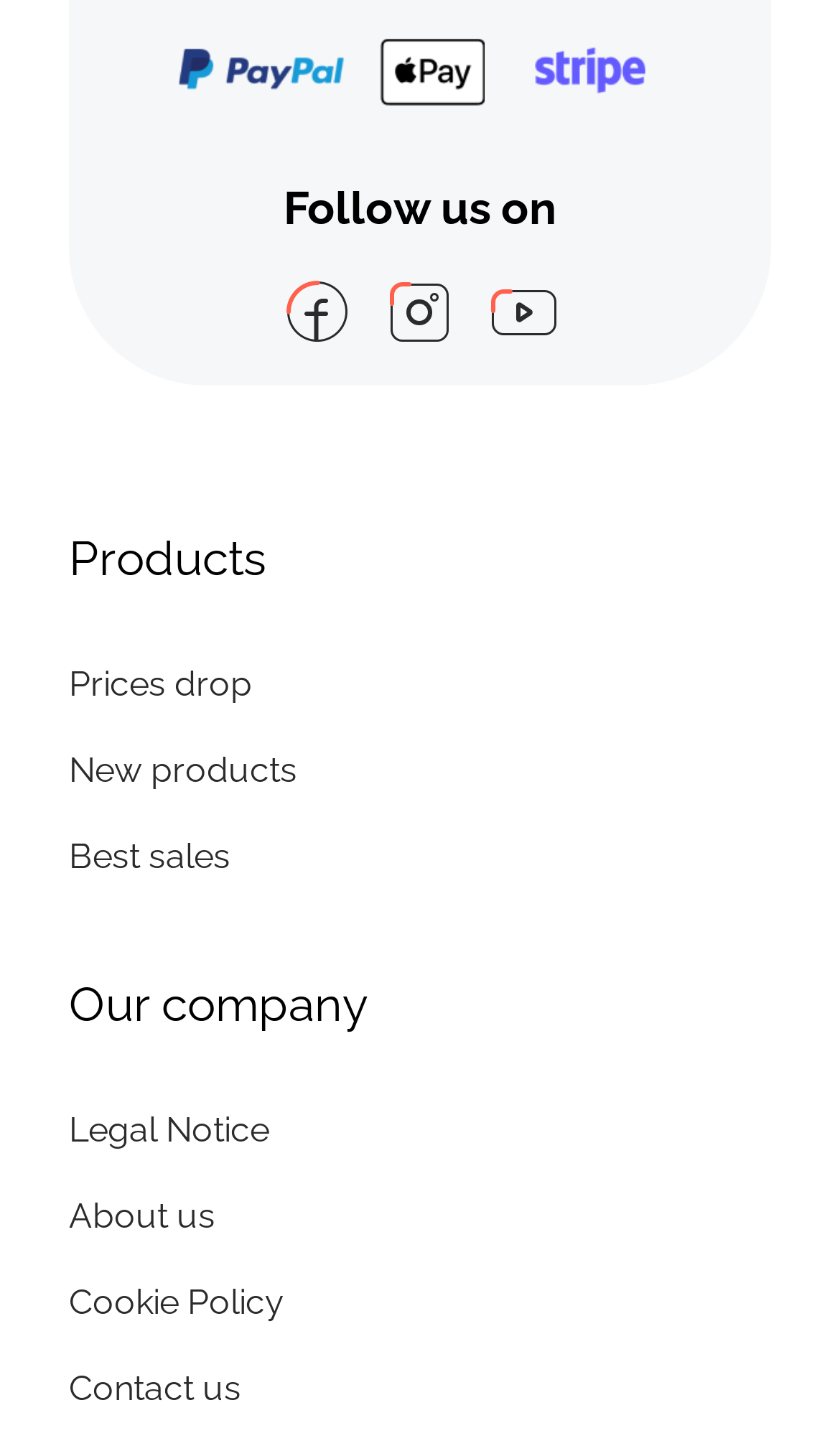Provide a short answer to the following question with just one word or phrase: How many social media platforms are linked?

3